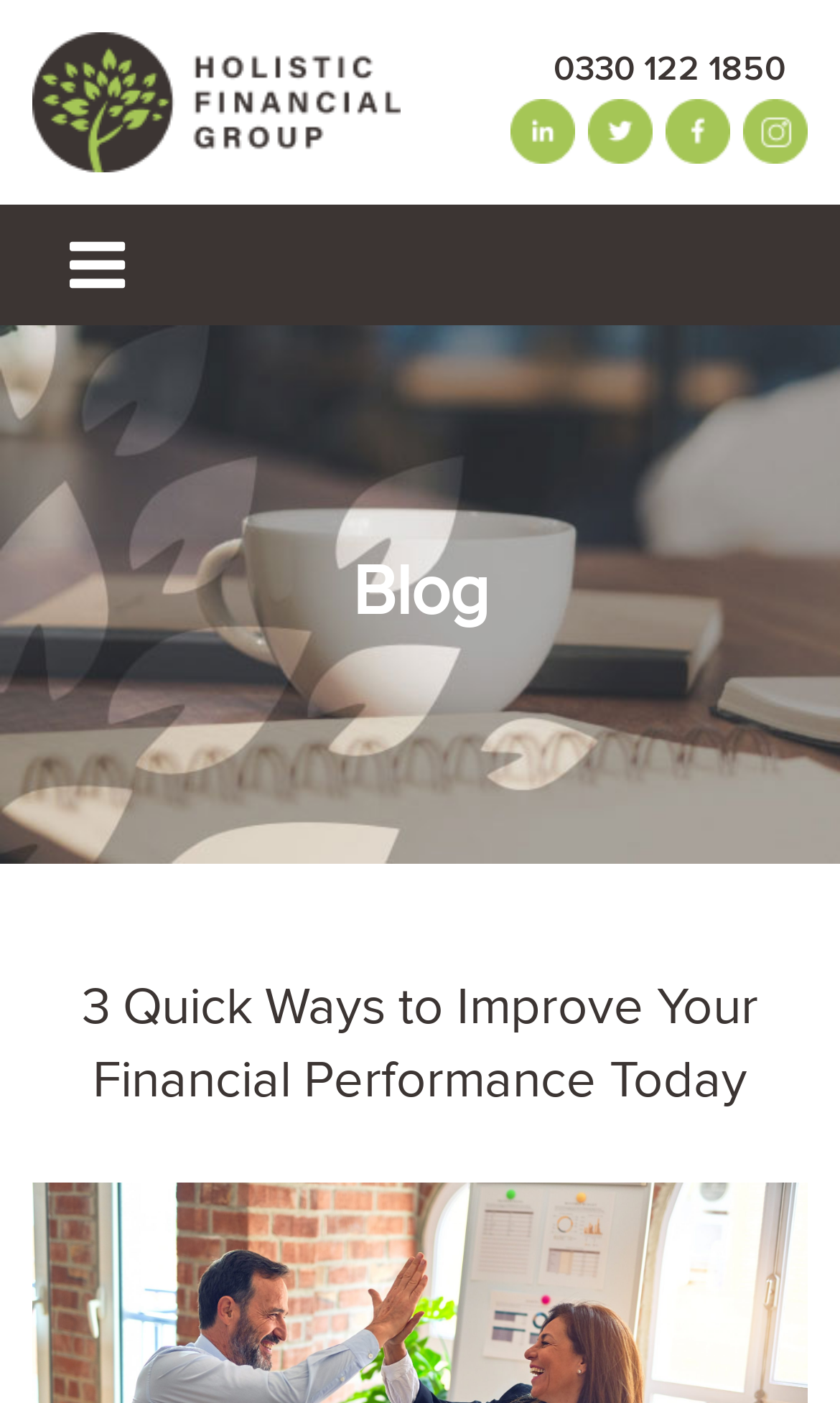What is the topic of the blog?
Answer with a single word or phrase by referring to the visual content.

Financial Performance